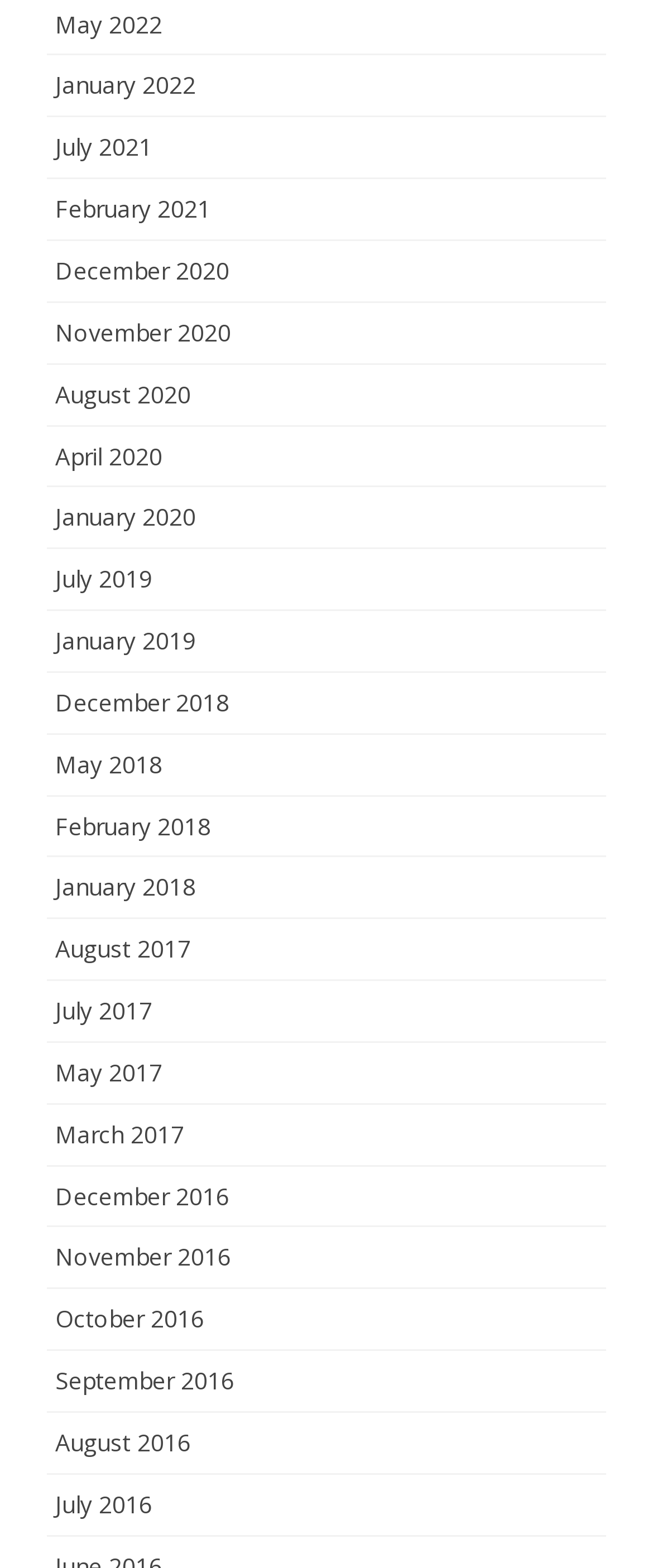Kindly determine the bounding box coordinates for the clickable area to achieve the given instruction: "view July 2021".

[0.085, 0.084, 0.233, 0.104]